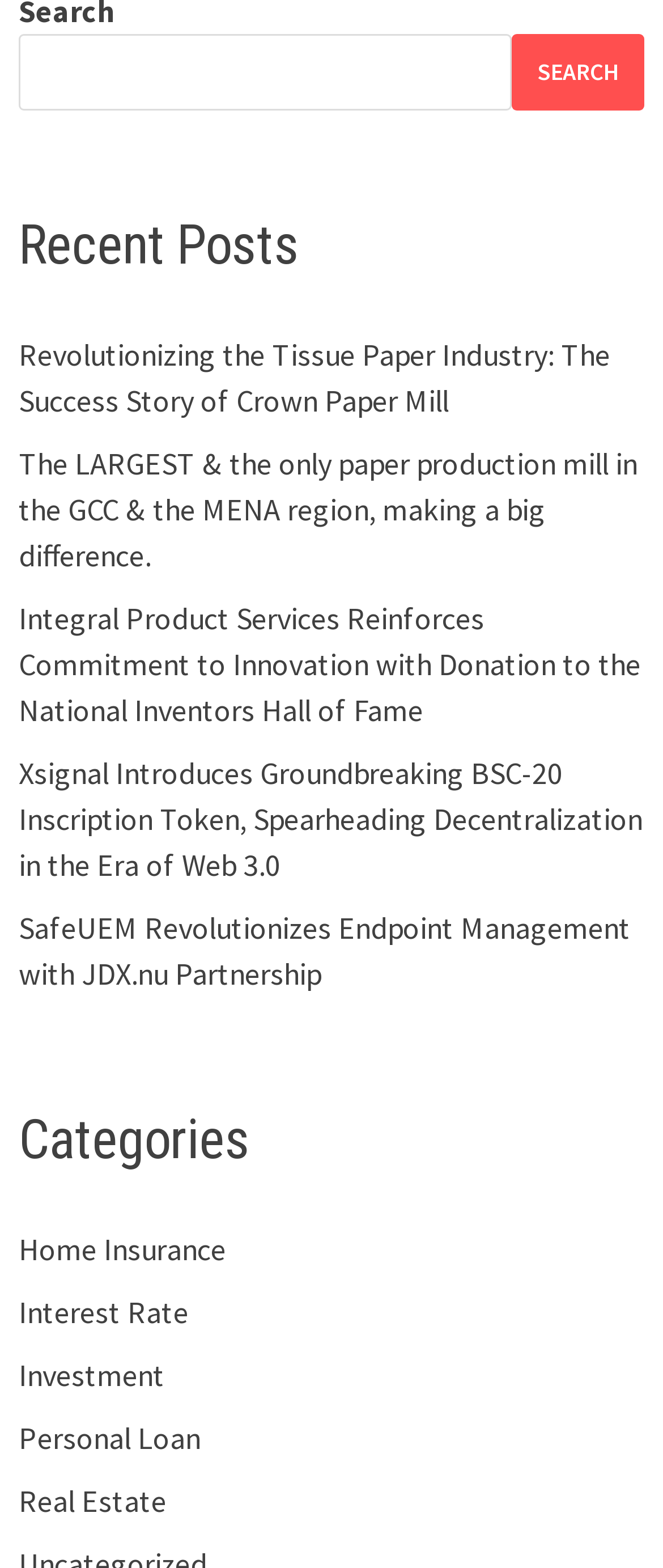Given the description of the UI element: "Real Estate", predict the bounding box coordinates in the form of [left, top, right, bottom], with each value being a float between 0 and 1.

[0.029, 0.944, 0.252, 0.969]